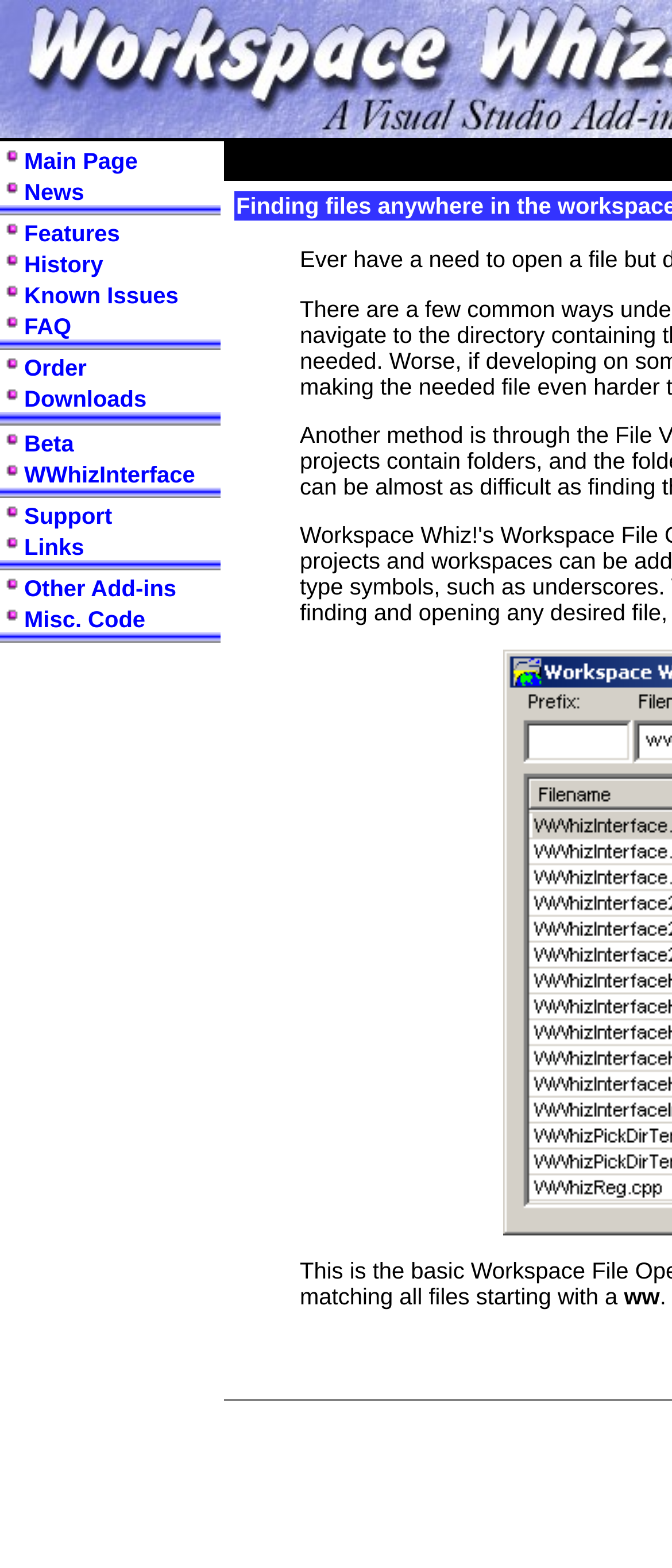What is the second item in the menu? Based on the image, give a response in one word or a short phrase.

News